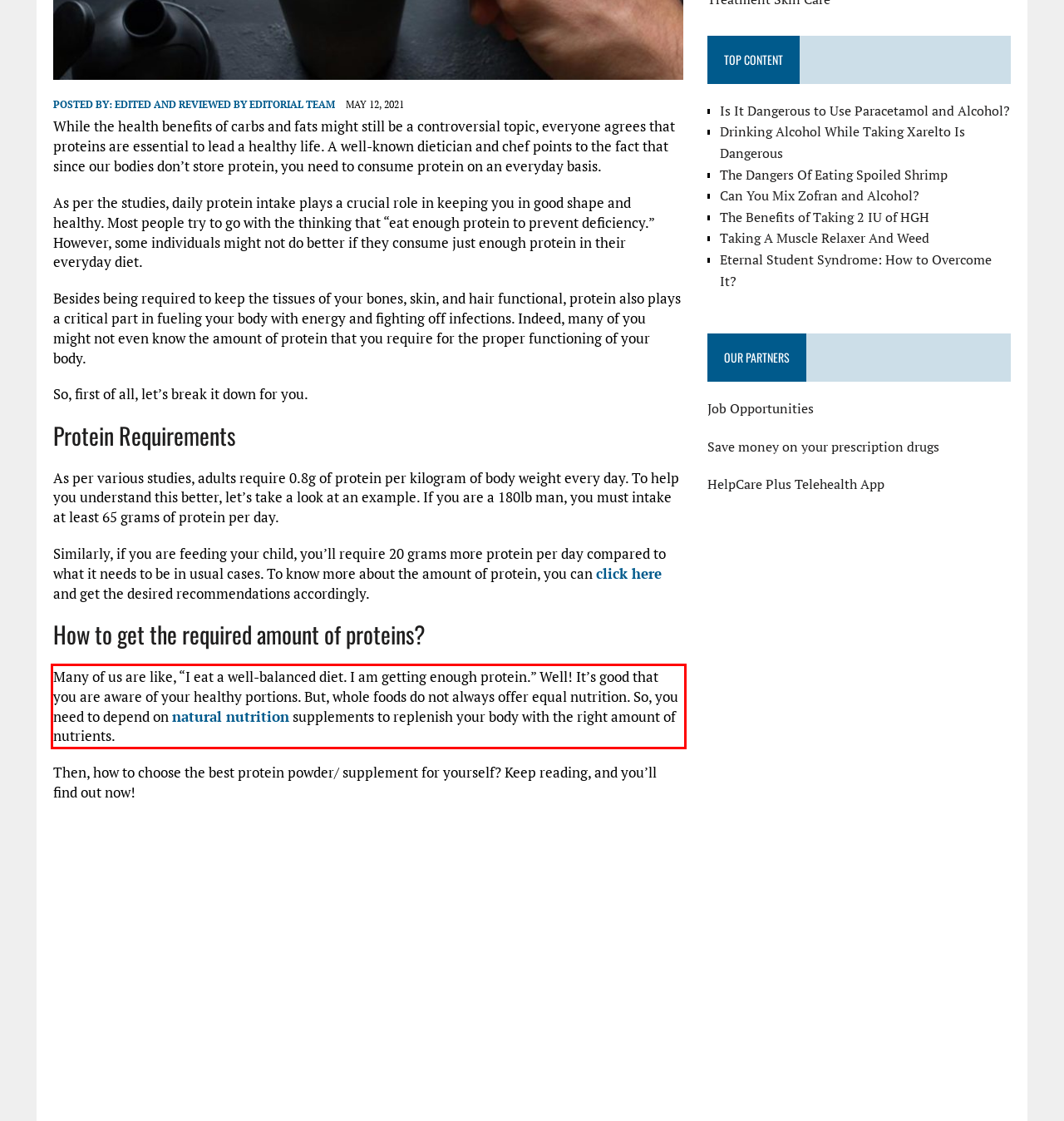From the given screenshot of a webpage, identify the red bounding box and extract the text content within it.

Many of us are like, “I eat a well-balanced diet. I am getting enough protein.” Well! It’s good that you are aware of your healthy portions. But, whole foods do not always offer equal nutrition. So, you need to depend on natural nutrition supplements to replenish your body with the right amount of nutrients.